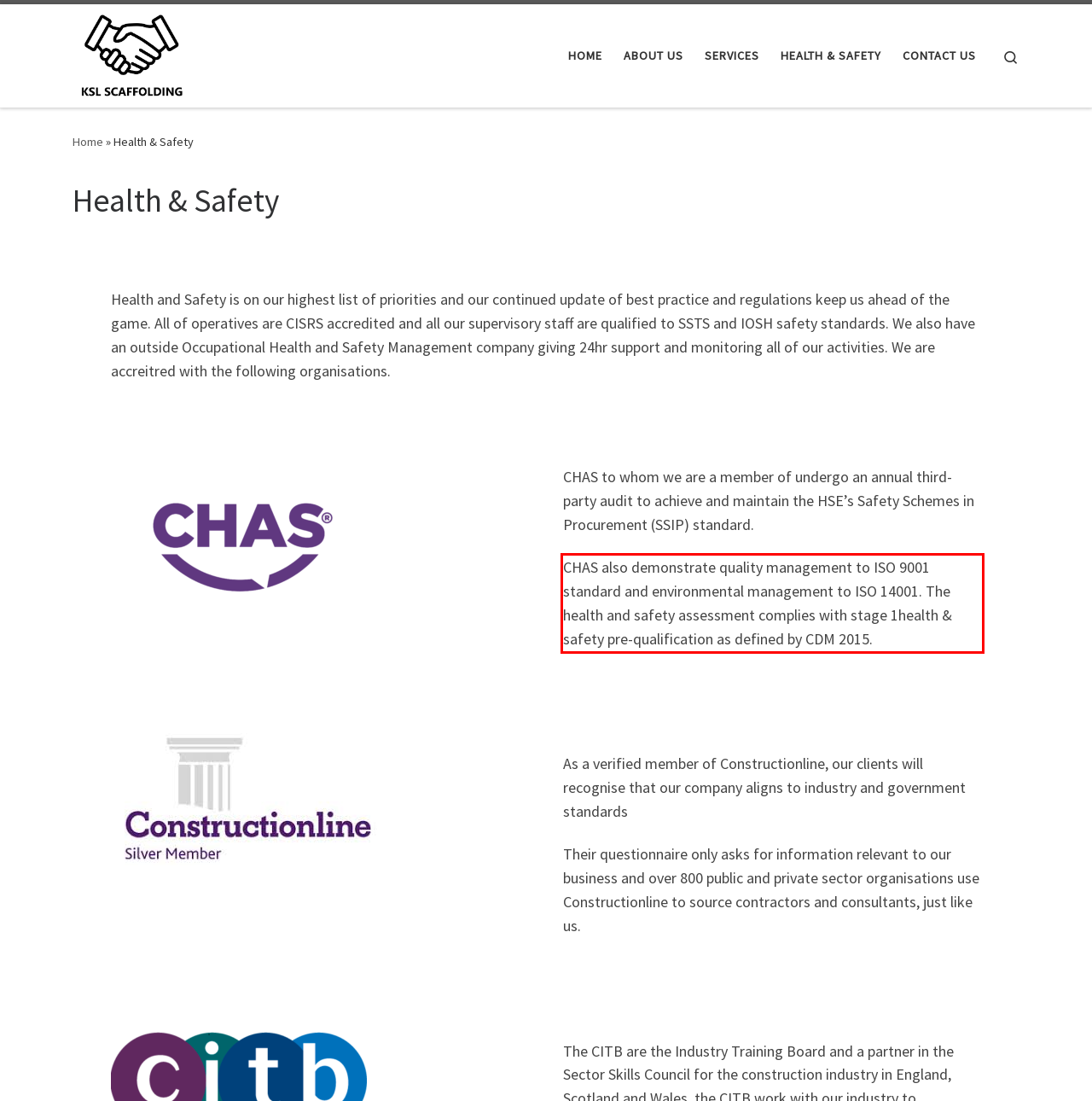Please recognize and transcribe the text located inside the red bounding box in the webpage image.

CHAS also demonstrate quality management to ISO 9001 standard and environmental management to ISO 14001. The health and safety assessment complies with stage 1health & safety pre-qualification as defined by CDM 2015.​​